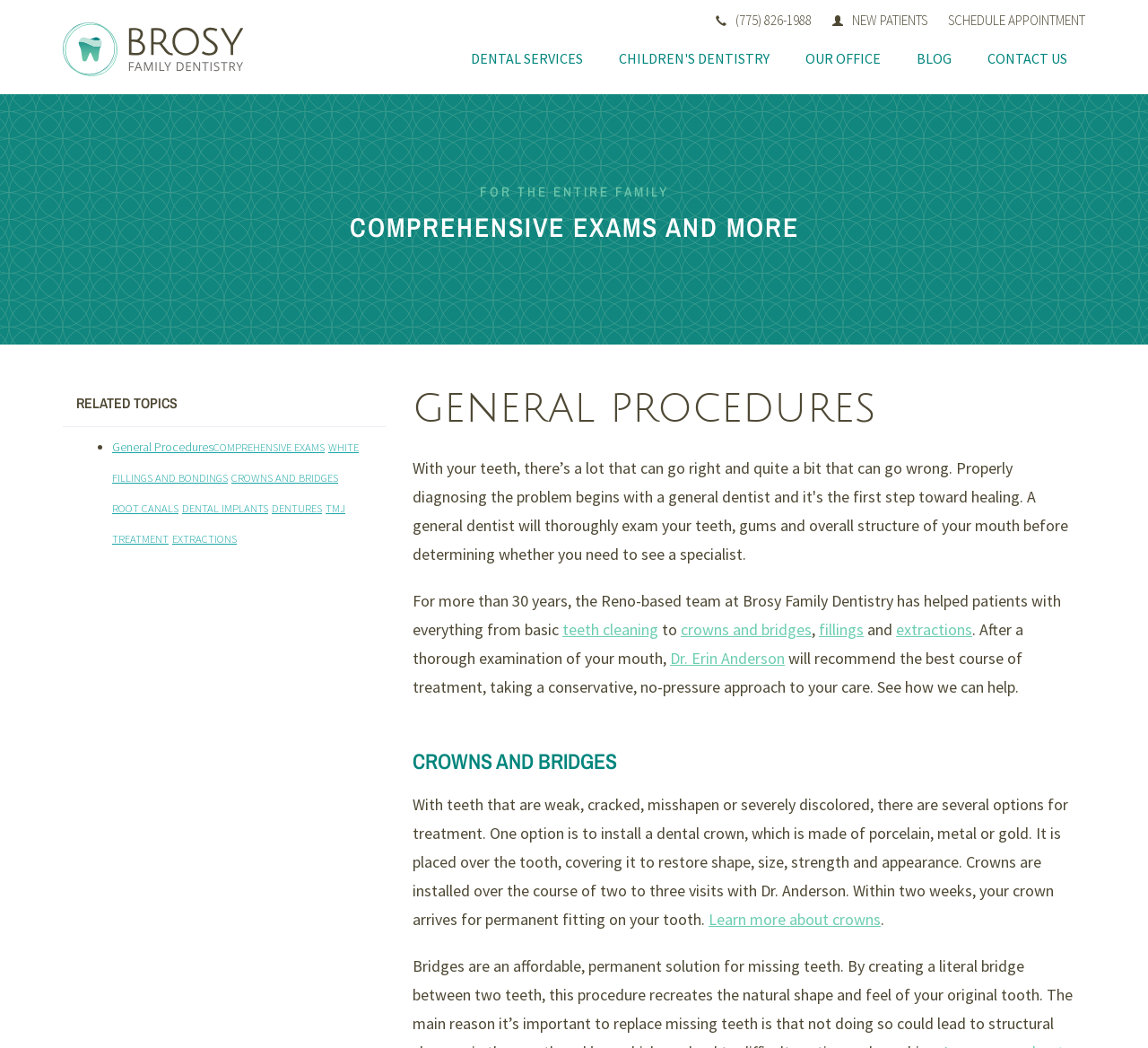Show the bounding box coordinates for the HTML element described as: "Contact Us".

[0.848, 0.043, 0.941, 0.068]